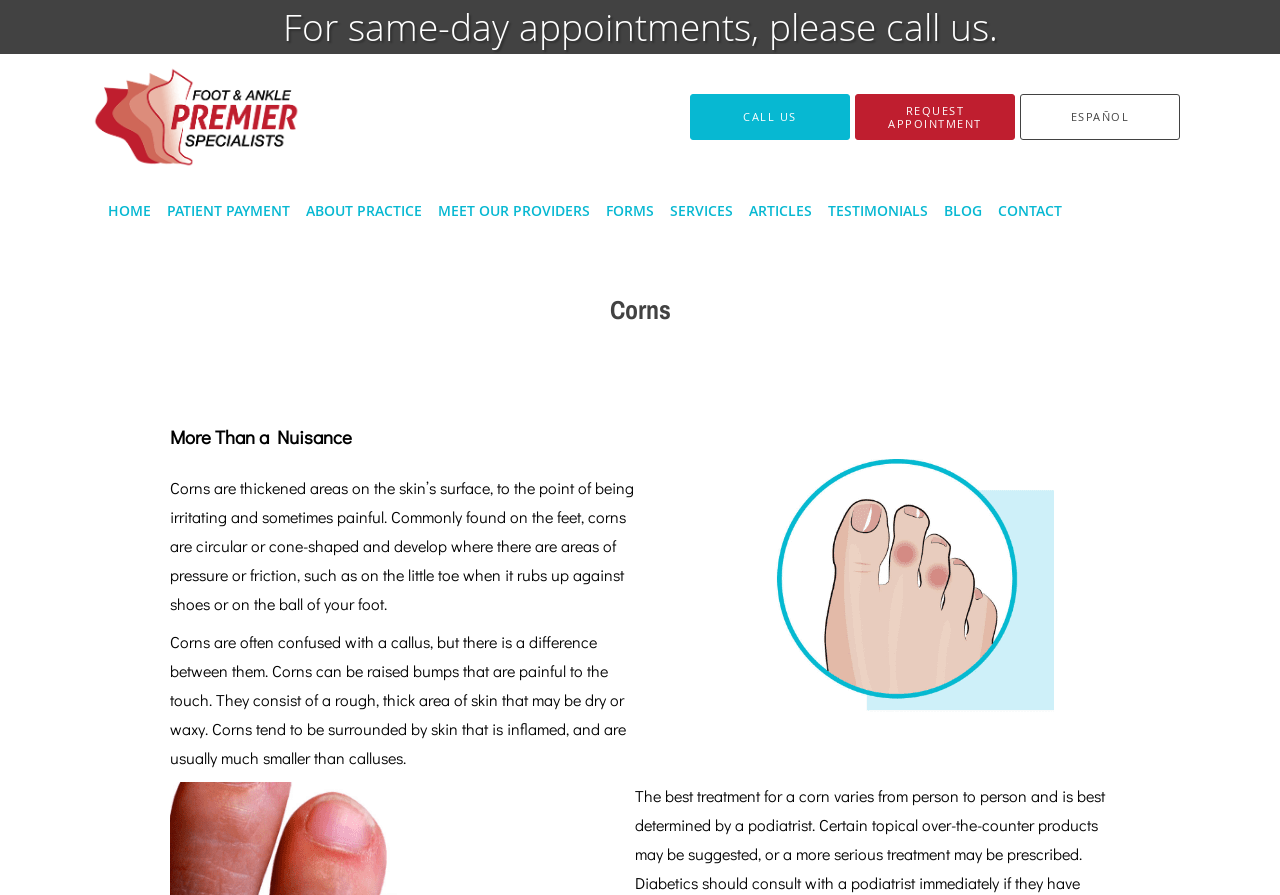Please provide a short answer using a single word or phrase for the question:
How many links are in the top navigation menu?

11